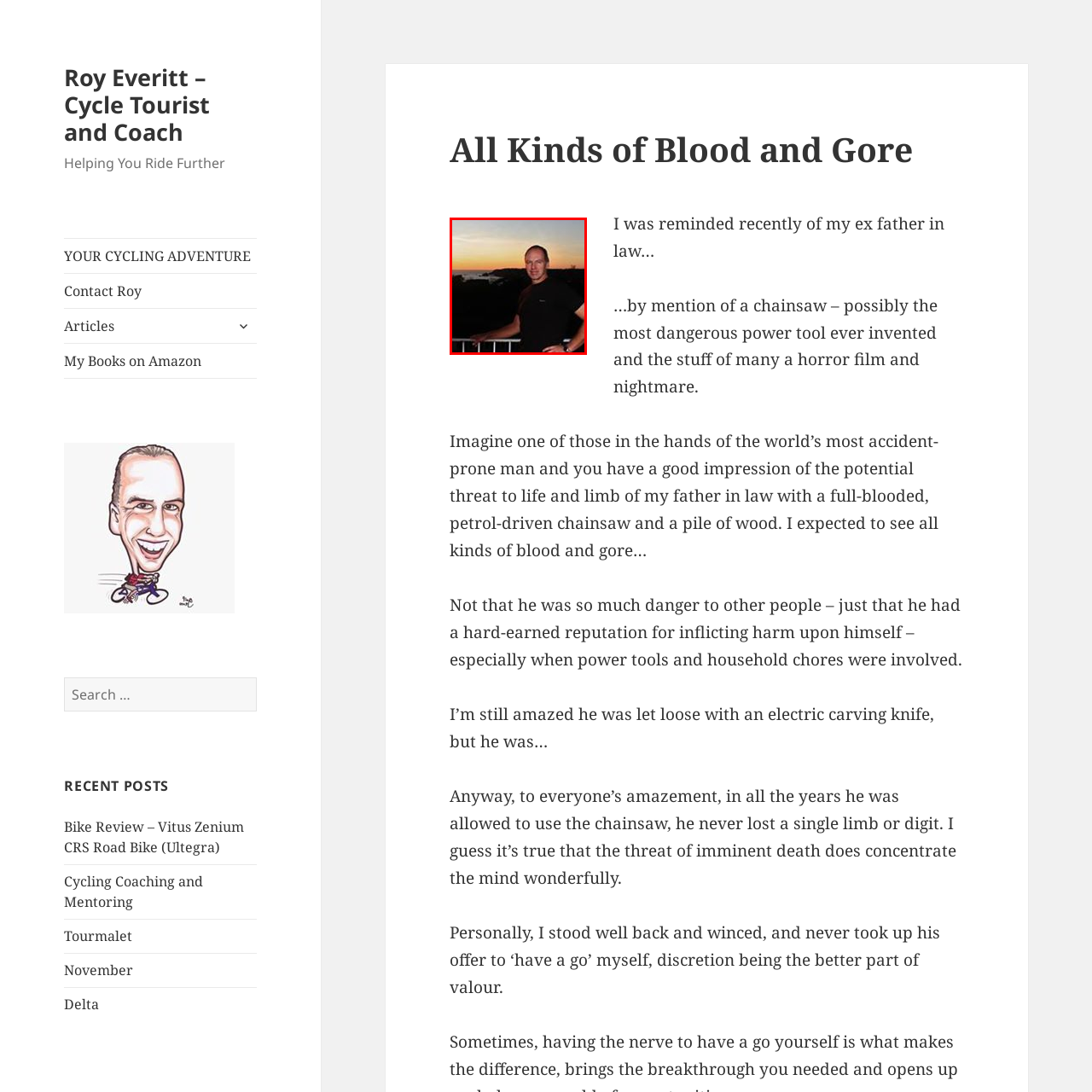Refer to the section enclosed in the red box, What is the dominant color of the sunset? Please answer briefly with a single word or phrase.

Warm hues